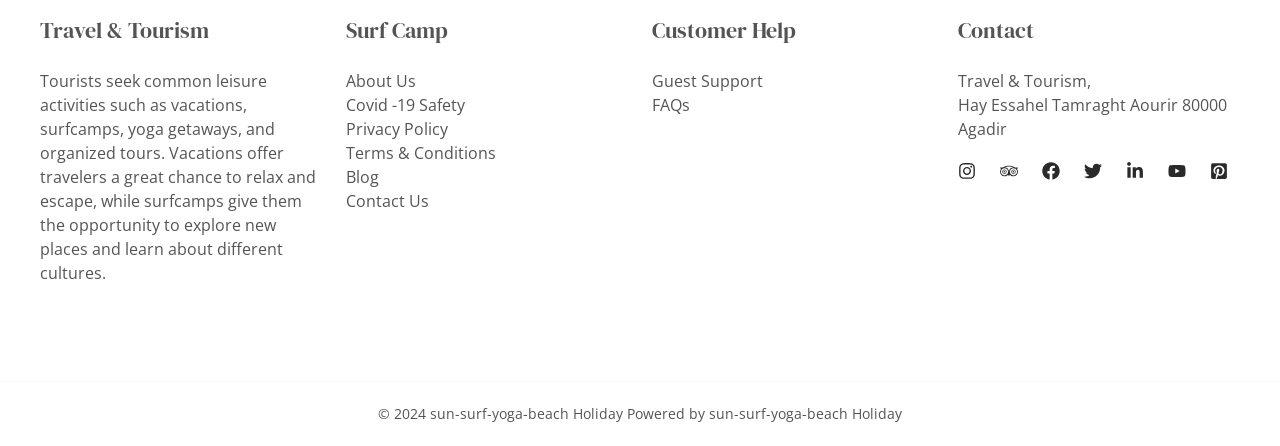Given the element description, predict the bounding box coordinates in the format (top-left x, top-left y, bottom-right x, bottom-right y), using floating point numbers between 0 and 1: Blog

[0.27, 0.372, 0.296, 0.421]